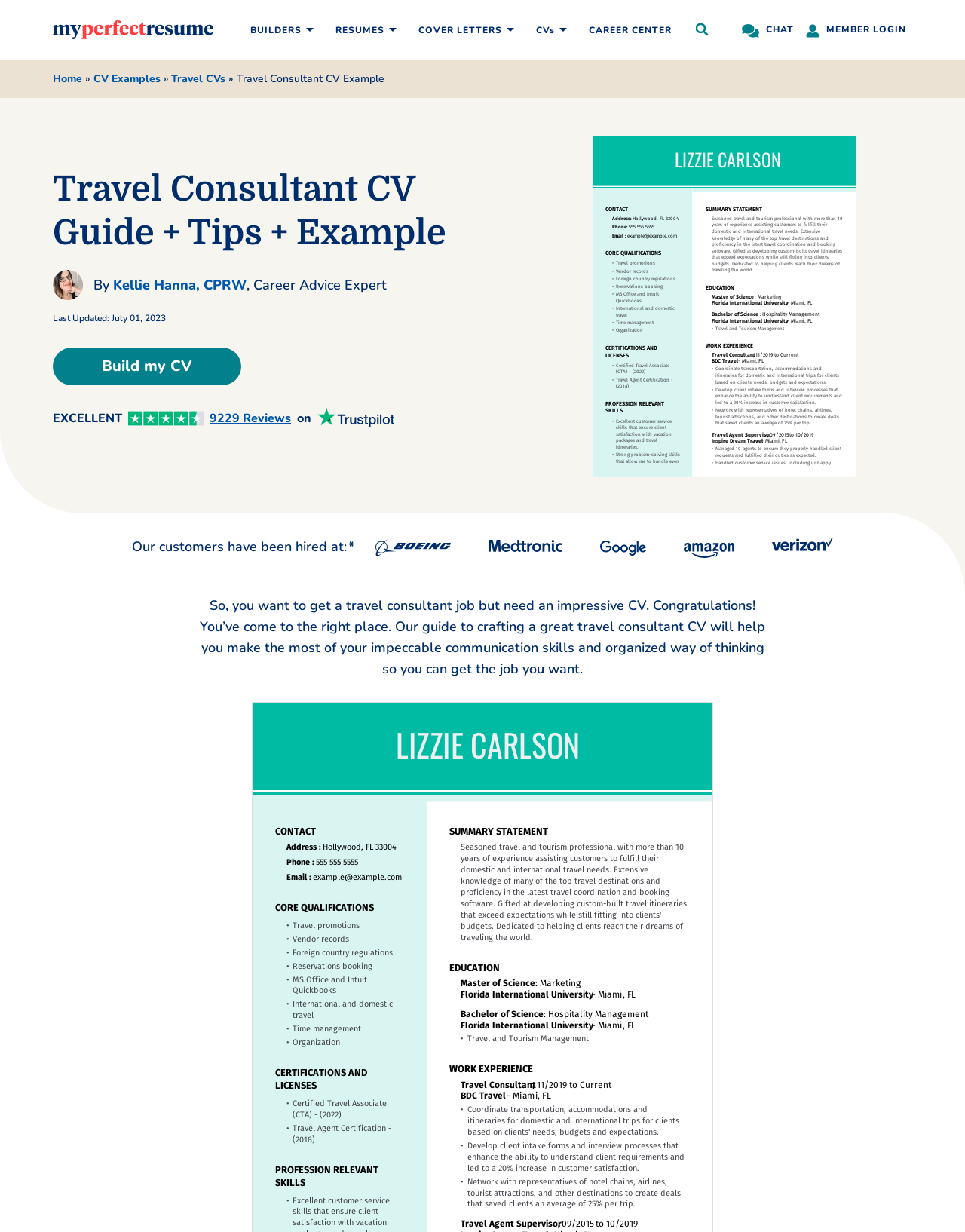Please find and generate the text of the main heading on the webpage.

Travel Consultant CV Guide + Tips + Example